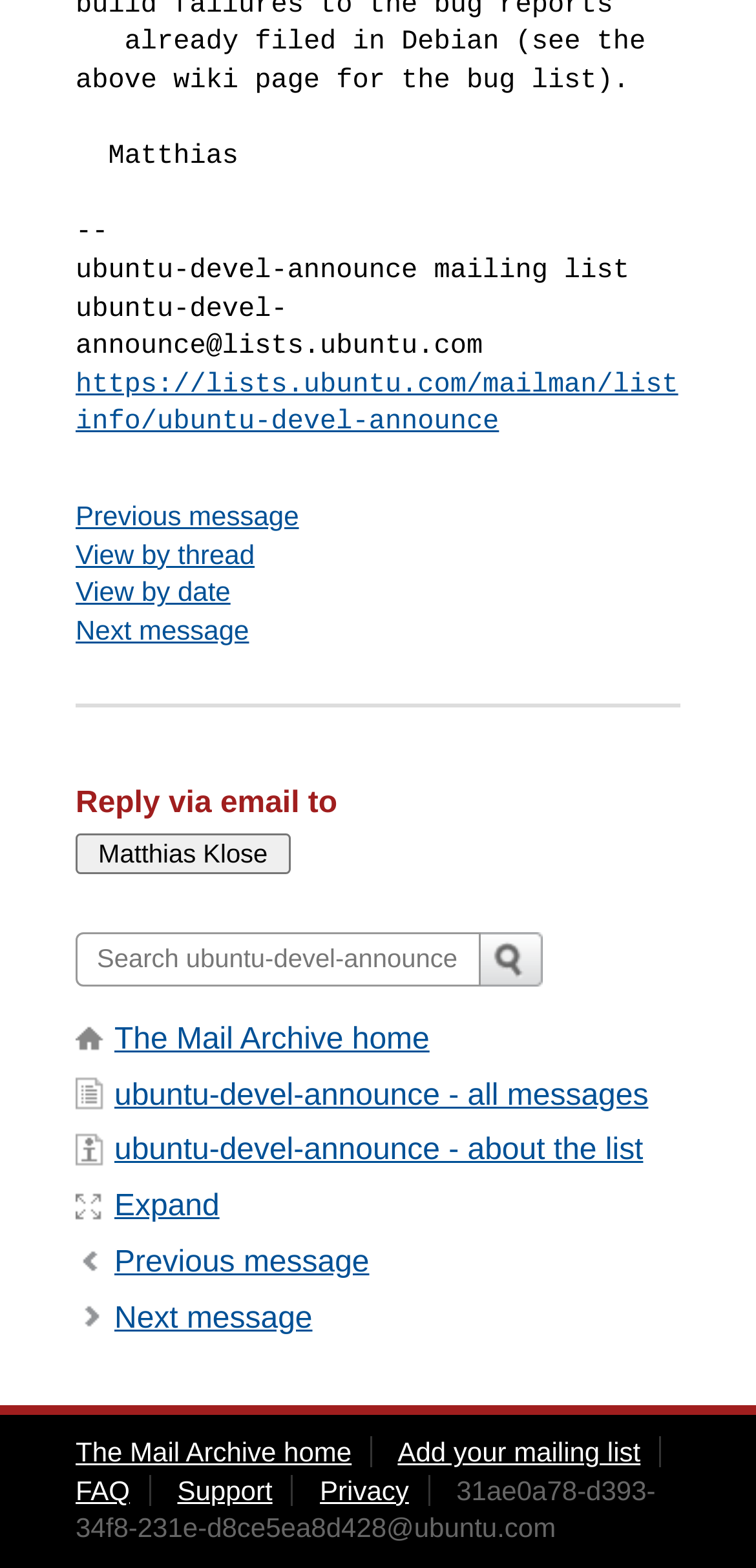What is the name of the person who sent the message?
Could you give a comprehensive explanation in response to this question?

I found the name 'Matthias Klose' associated with a button element, which suggests that it is the name of the person who sent the message.